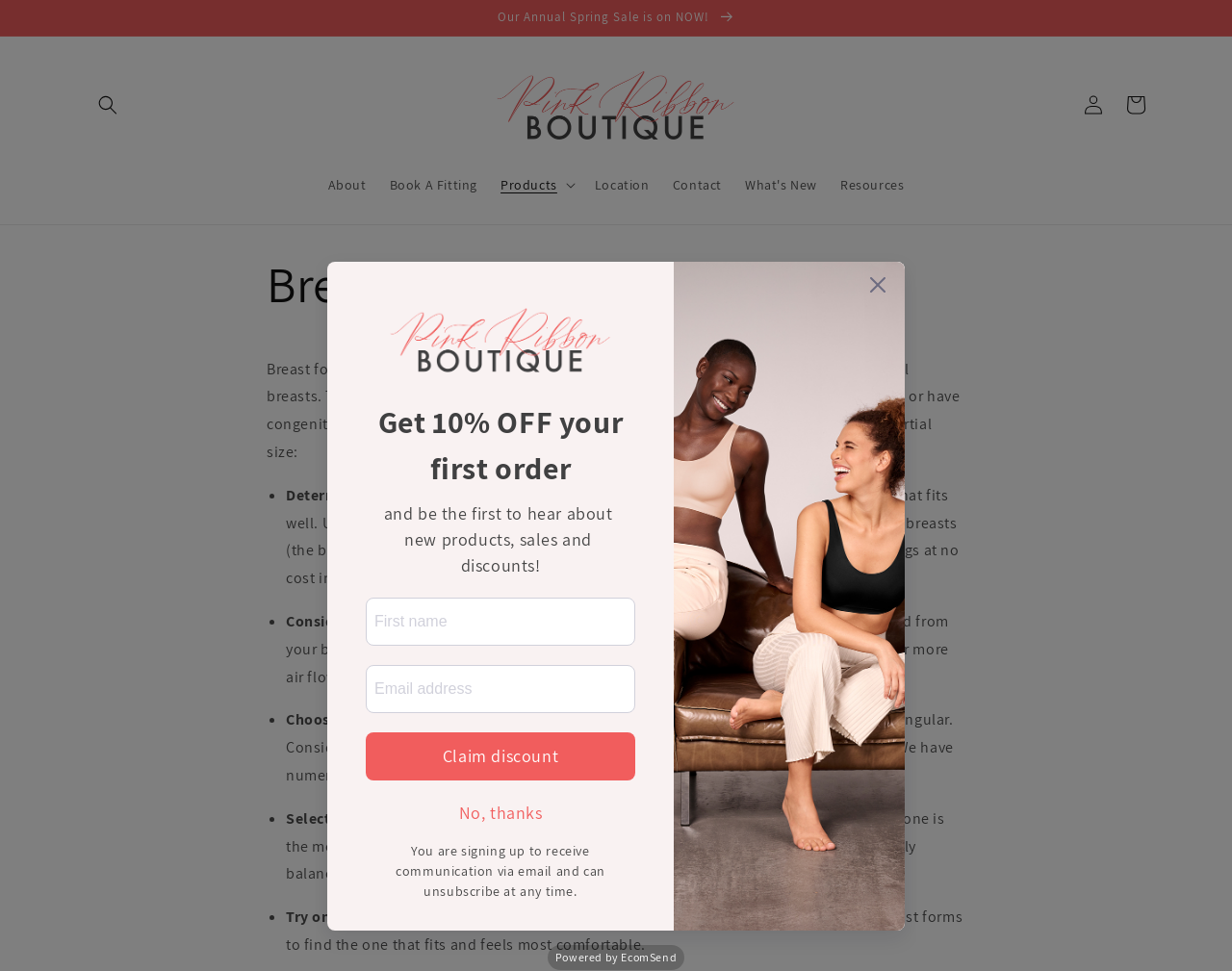What is the discount offered for first-time orders?
Answer the question with as much detail as you can, using the image as a reference.

According to the webpage, first-time customers can get 10% OFF their first order by signing up for the boutique's newsletter.